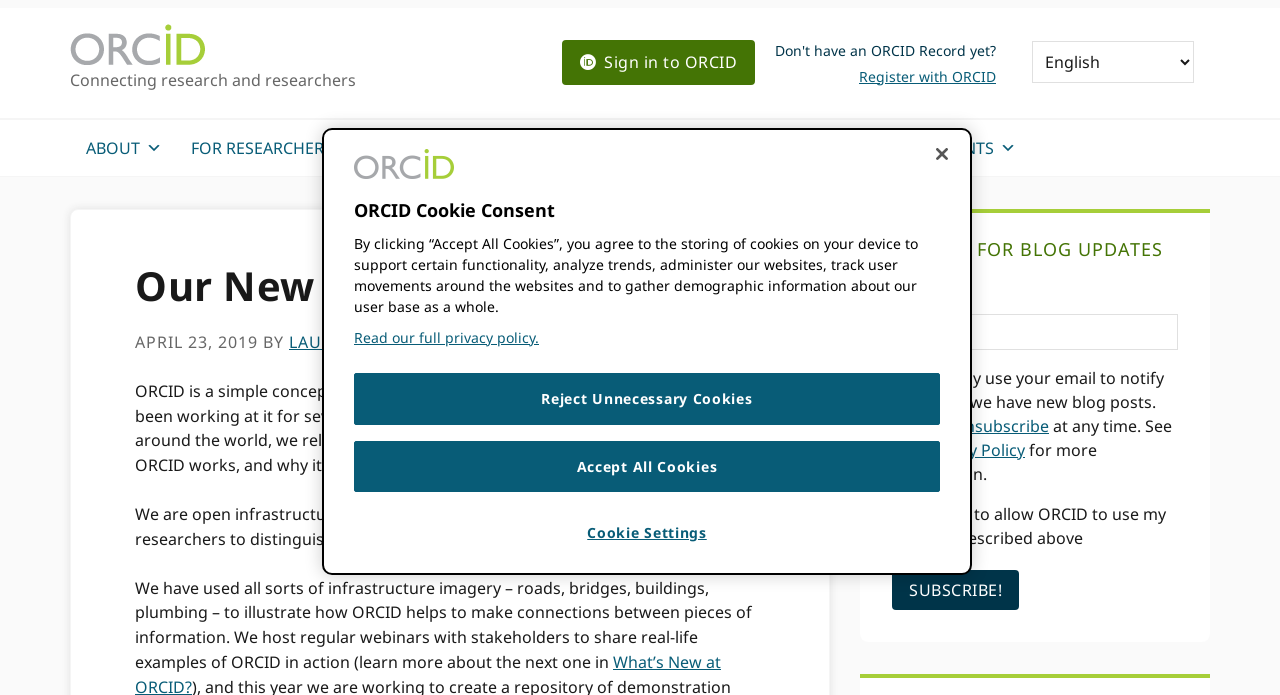Please provide a brief answer to the question using only one word or phrase: 
What is the topic of the infographic mentioned in the webpage?

ORCID